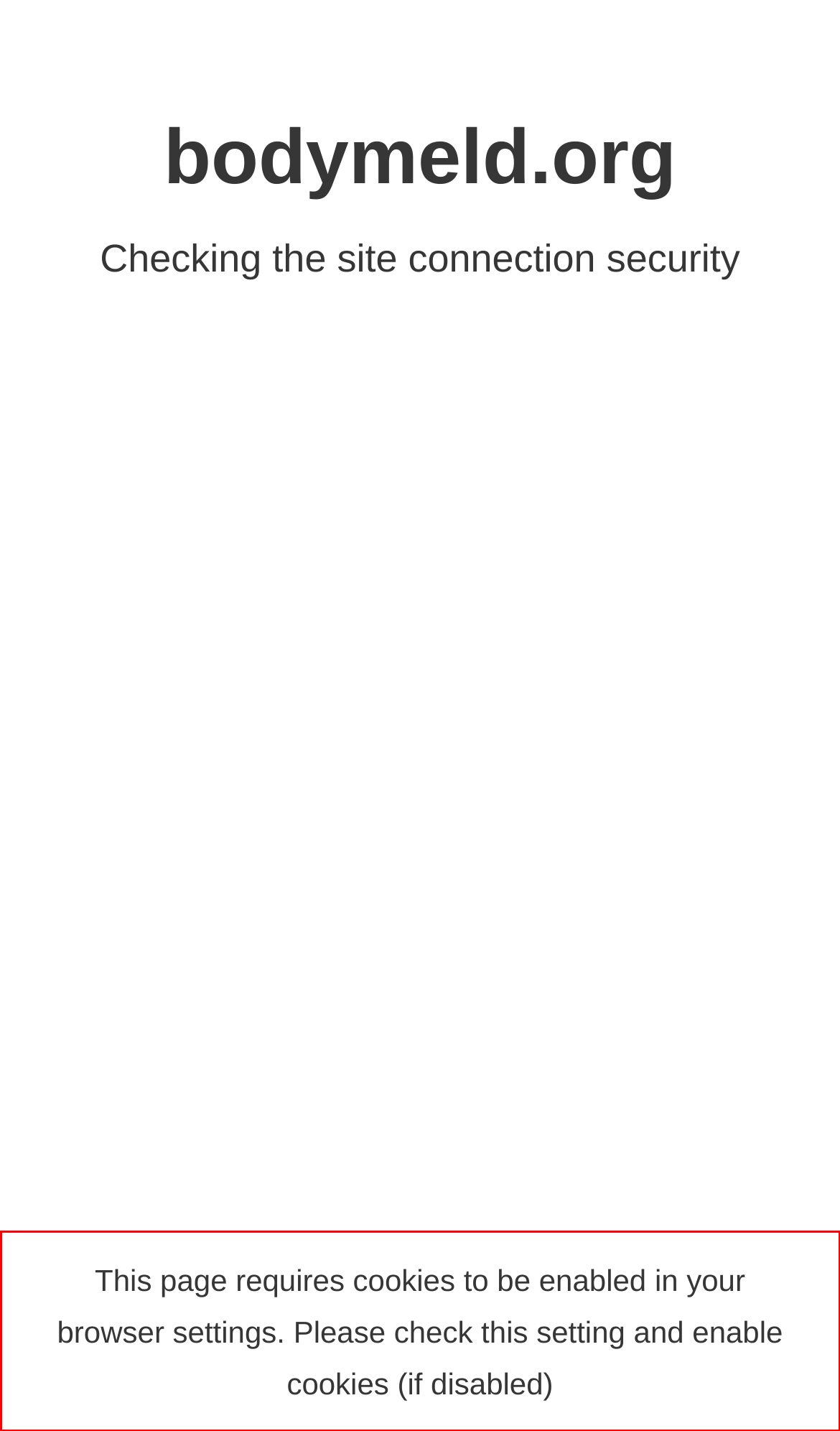Analyze the screenshot of the webpage that features a red bounding box and recognize the text content enclosed within this red bounding box.

This page requires cookies to be enabled in your browser settings. Please check this setting and enable cookies (if disabled)